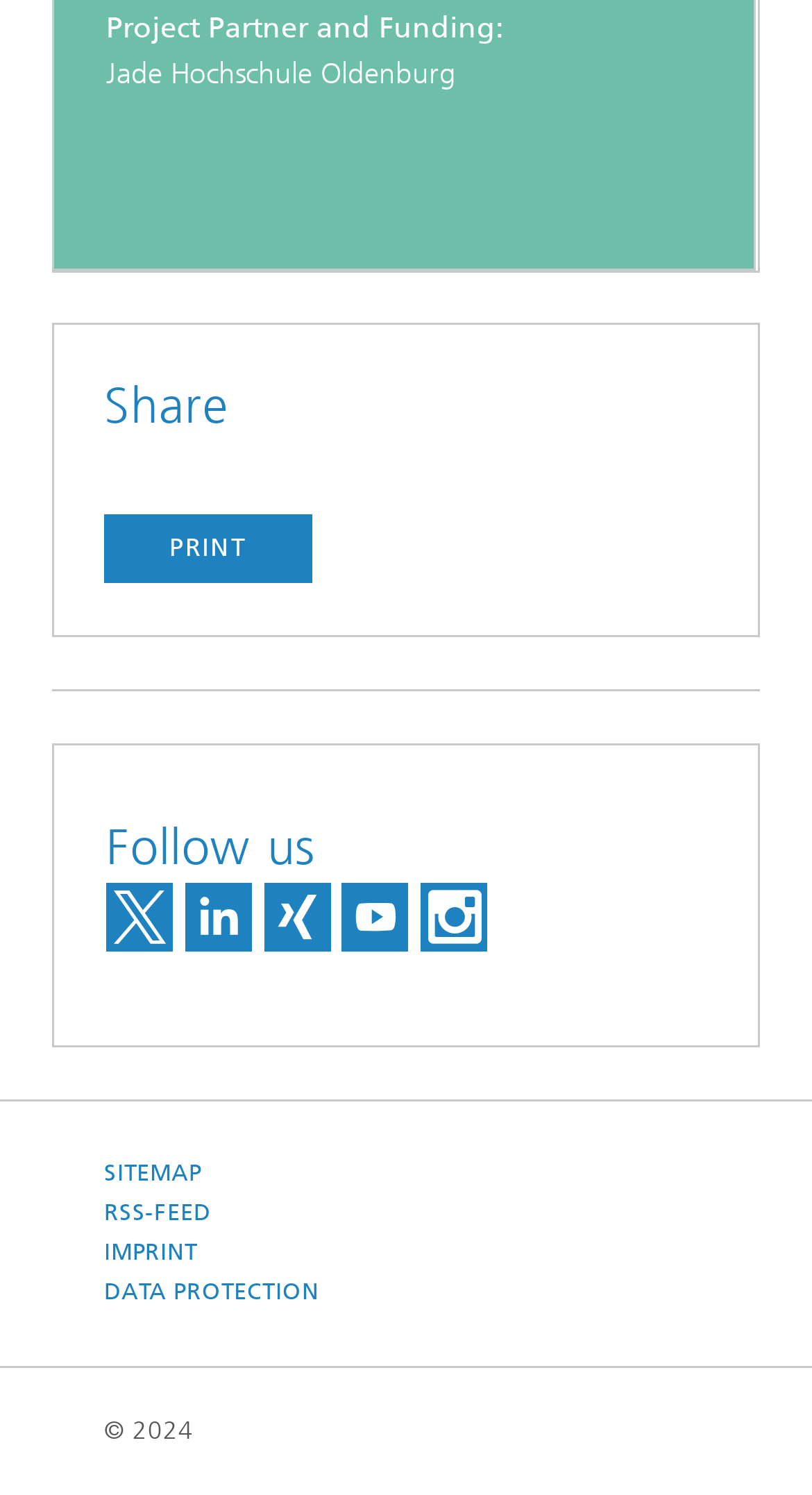What is the name of the project partner?
Can you provide a detailed and comprehensive answer to the question?

The project partner's name can be found in the top section of the webpage, where it is written as 'Project Partner and Funding:' followed by 'Jade Hochschule Oldenburg'.